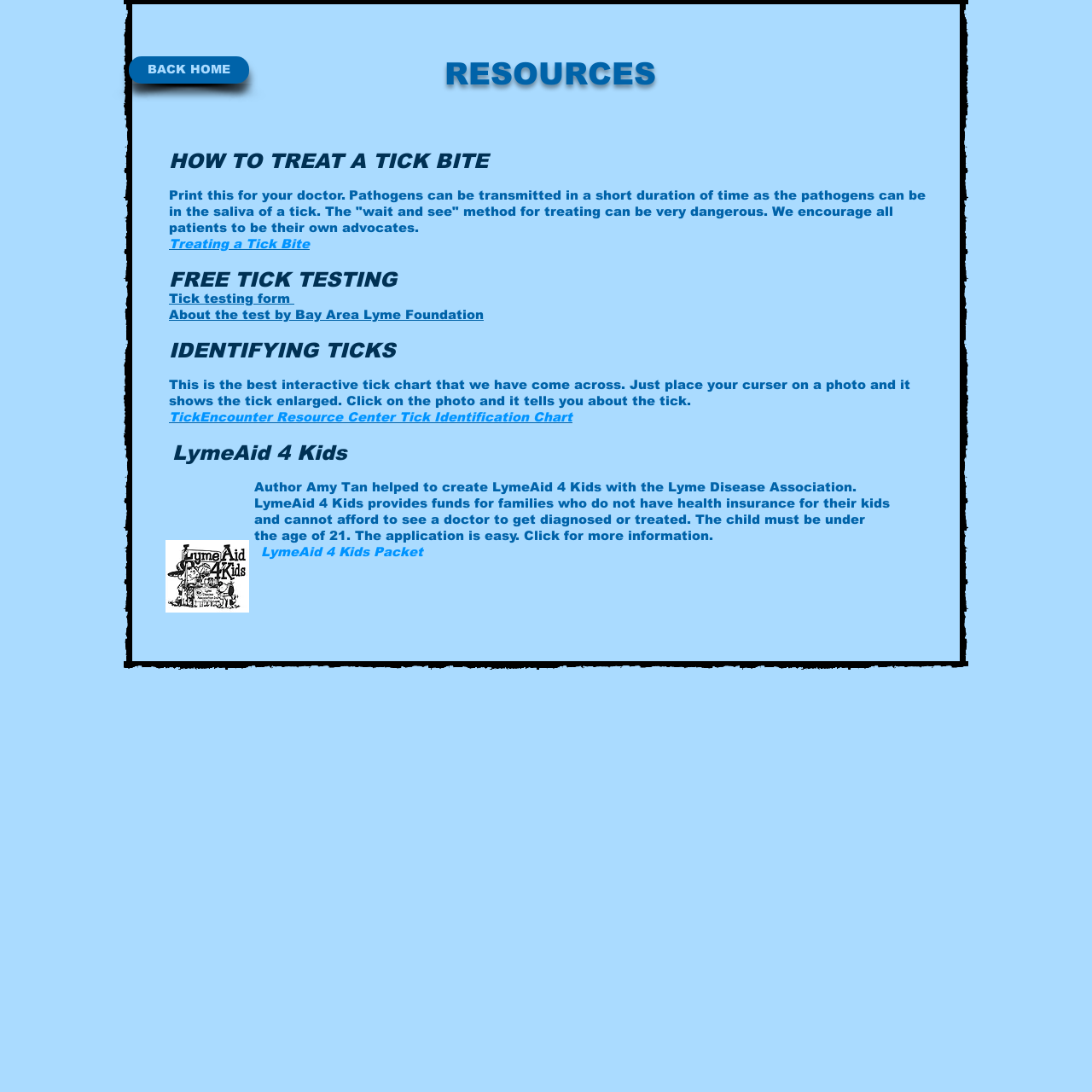Answer the question using only one word or a concise phrase: What is the purpose of the 'LymeAid 4 Kids Packet' link?

Application information